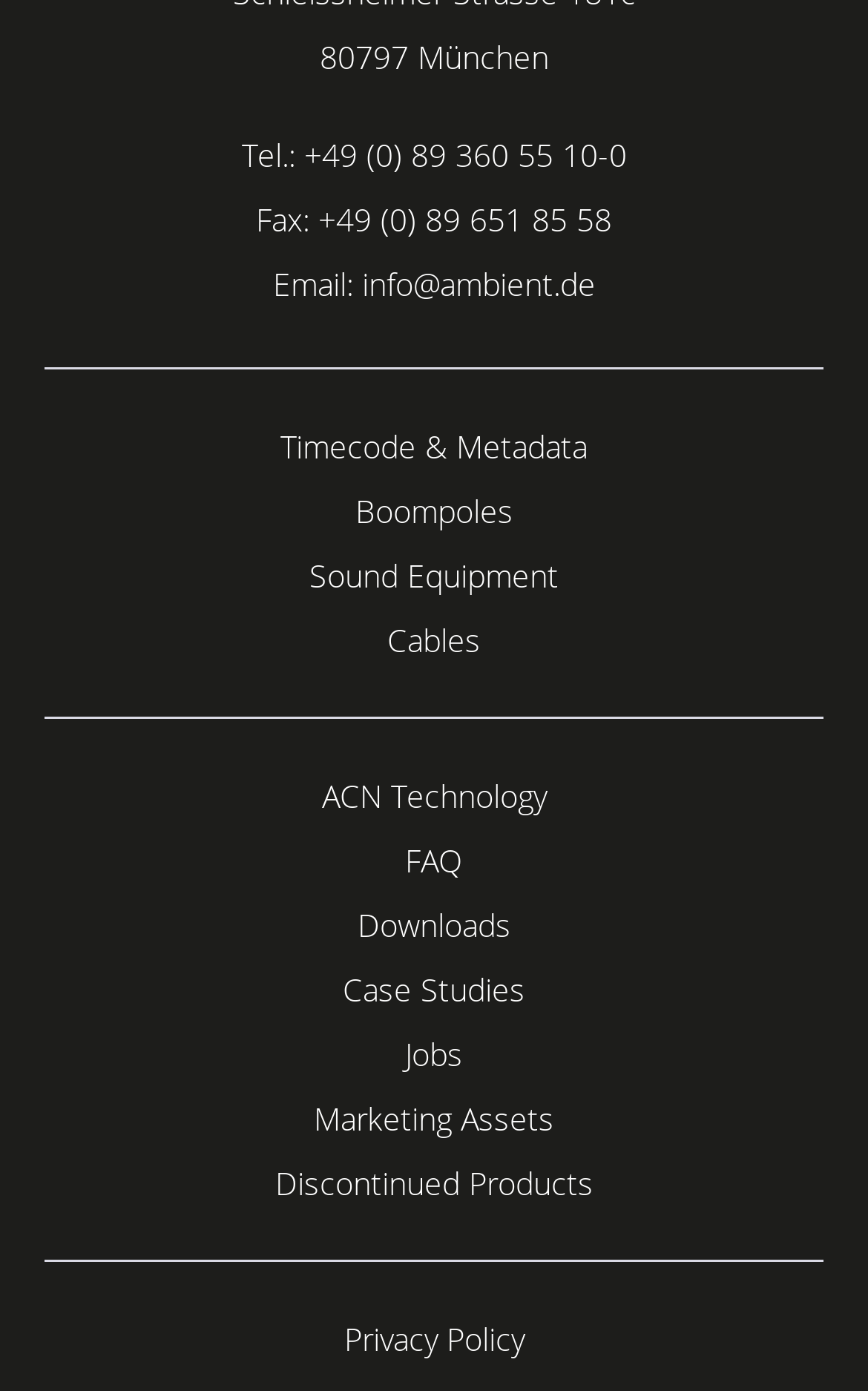Respond with a single word or phrase to the following question: How many links are in the menu?

11